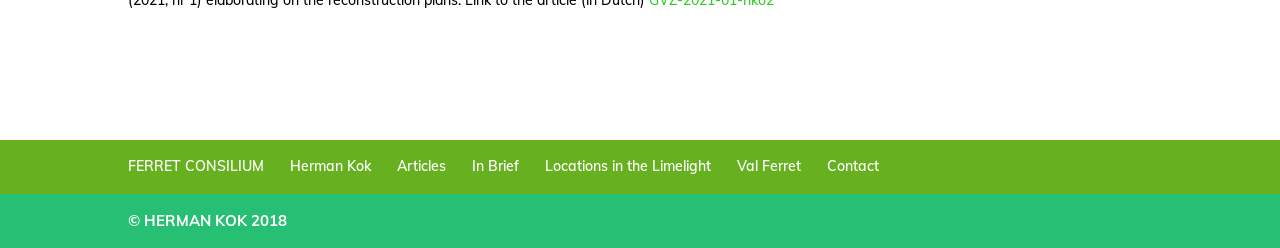Given the following UI element description: "Herman Kok", find the bounding box coordinates in the webpage screenshot.

[0.227, 0.634, 0.29, 0.706]